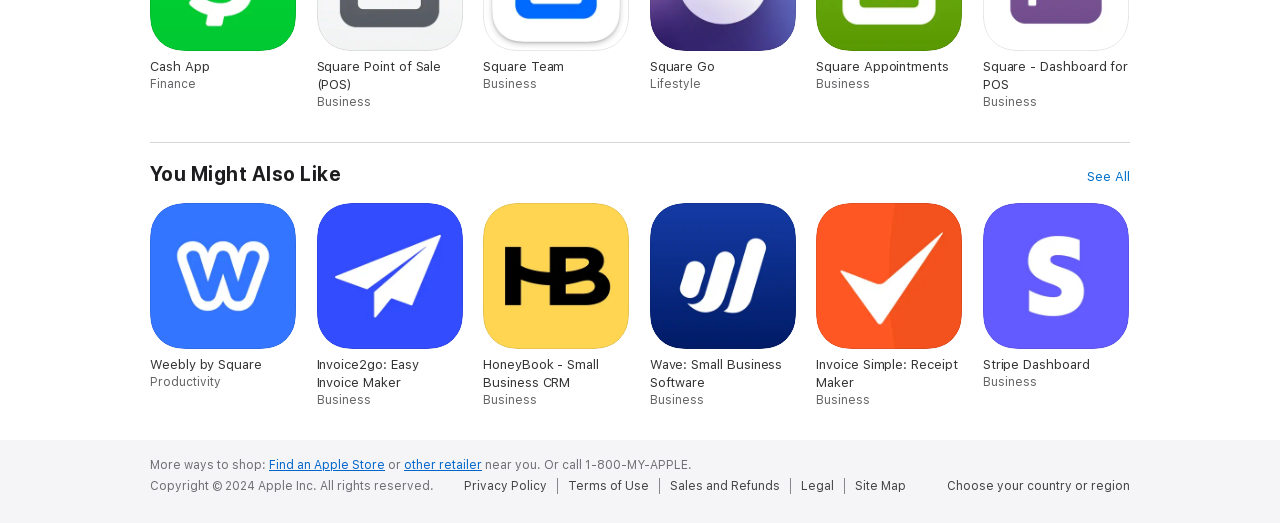Determine the bounding box coordinates for the HTML element described here: "Site Map".

[0.668, 0.913, 0.716, 0.944]